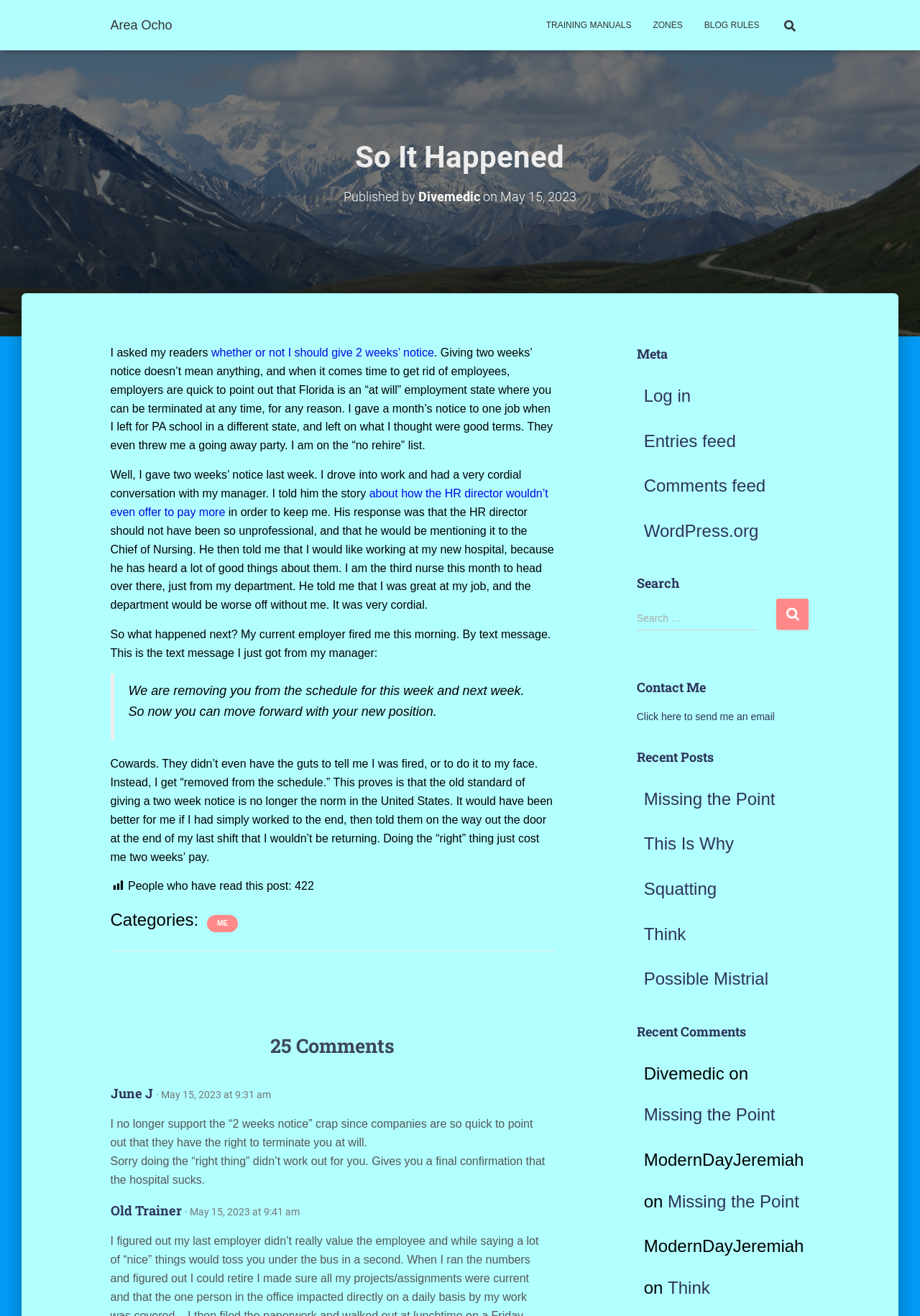Describe every aspect of the webpage in a detailed manner.

This webpage is titled "So It Happened – Area Ocho" and appears to be a blog post. At the top, there are several links to different sections of the website, including "TRAINING MANUALS", "ZONES", "BLOG RULES", and a search bar. Below these links, there is a heading that reads "So It Happened" followed by a subheading that indicates the post was published by "Divemedic" on May 15, 2023.

The main content of the post is a personal anecdote about the author's experience with giving two weeks' notice at their job. The text is divided into several paragraphs, with links to other relevant information scattered throughout. There is also a blockquote that appears to be a text message from the author's manager, informing them that they are being removed from the schedule.

At the bottom of the post, there are several sections, including "Categories", "Comments", and "Meta". The "Comments" section shows 25 comments from various users, with their names and timestamps displayed. The "Meta" section has links to log in, feeds, and WordPress.org.

On the right-hand side of the page, there are several headings, including "Search", "Contact Me", "Recent Posts", and "Recent Comments". These sections contain links to other posts, a search bar, and a contact email. There is also a button and an image at the very bottom of the page.